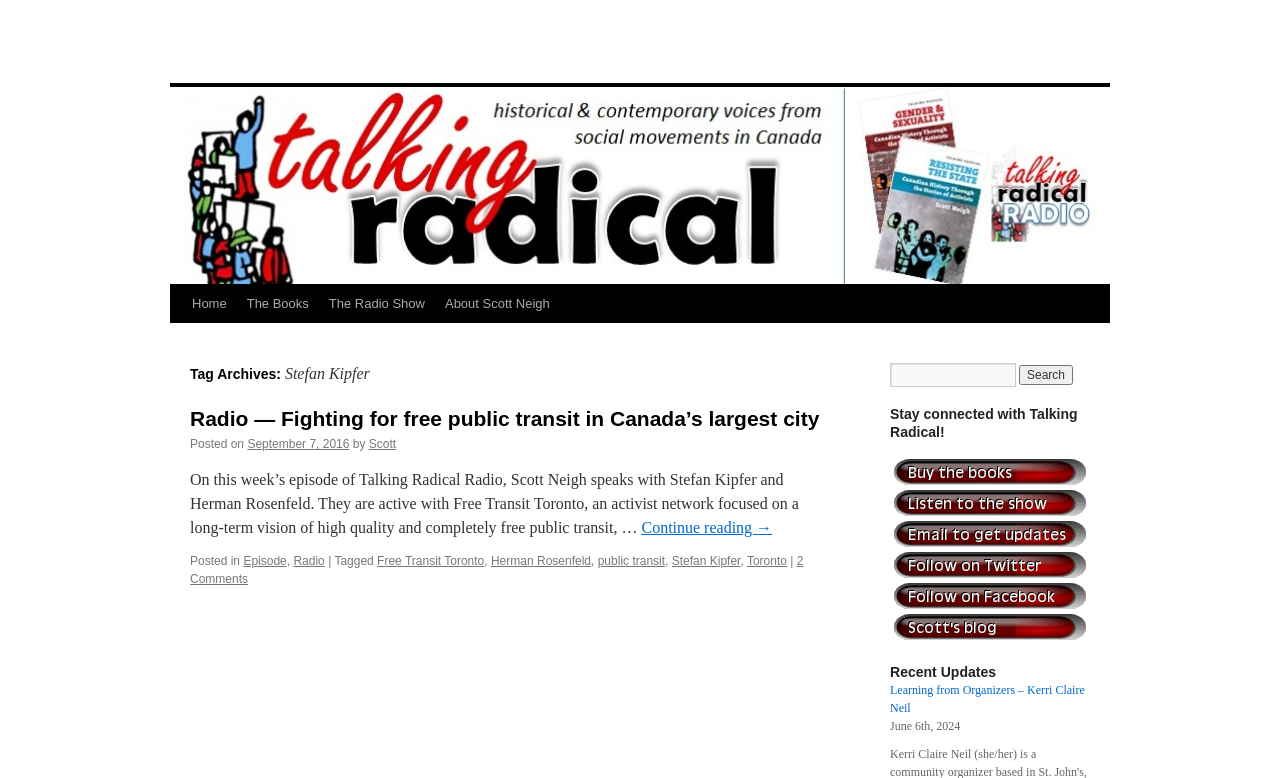Who is the author of the post?
Using the screenshot, give a one-word or short phrase answer.

Scott